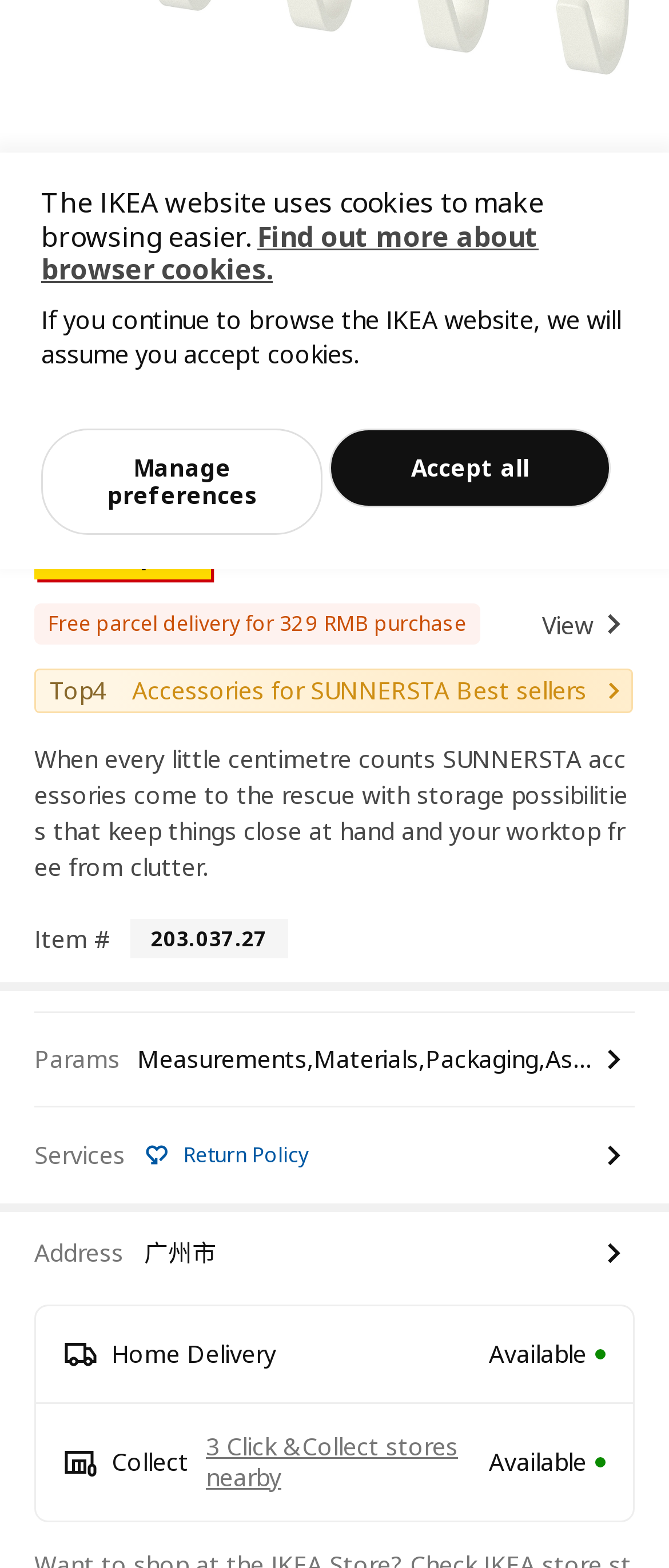Calculate the bounding box coordinates for the UI element based on the following description: "Accept all". Ensure the coordinates are four float numbers between 0 and 1, i.e., [left, top, right, bottom].

[0.493, 0.274, 0.914, 0.323]